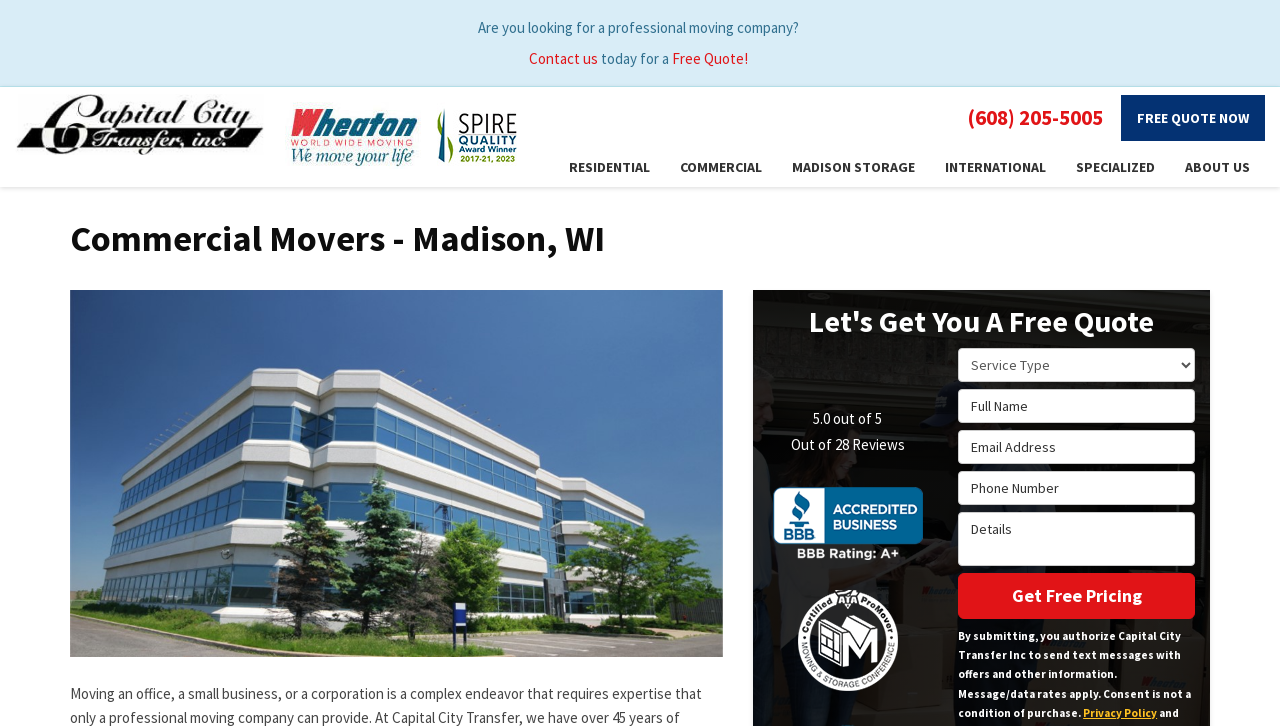Illustrate the webpage's structure and main components comprehensively.

The webpage is about Capital City Transfer, a commercial moving company based in Madison, Wisconsin. At the top, there is a logo of the company, accompanied by an image of Wheaton. Below the logo, there is a phone number and a call-to-action button to get a free quote.

The main content of the page is divided into sections. The first section has a heading "Commercial Movers - Madison, WI" and features a large image of a commercial moving scene. Below the image, there are ratings and reviews, with a 5-star rating out of 28 reviews.

The next section appears to be a form for users to request a free quote. It has fields for full name, email address, phone number, and details, along with a button to submit the request. There is also a disclaimer about text messages and a link to the company's privacy policy.

At the top of the page, there is a horizontal menu bar with buttons for different services, including residential, commercial, Madison storage, international, specialized, and about us.